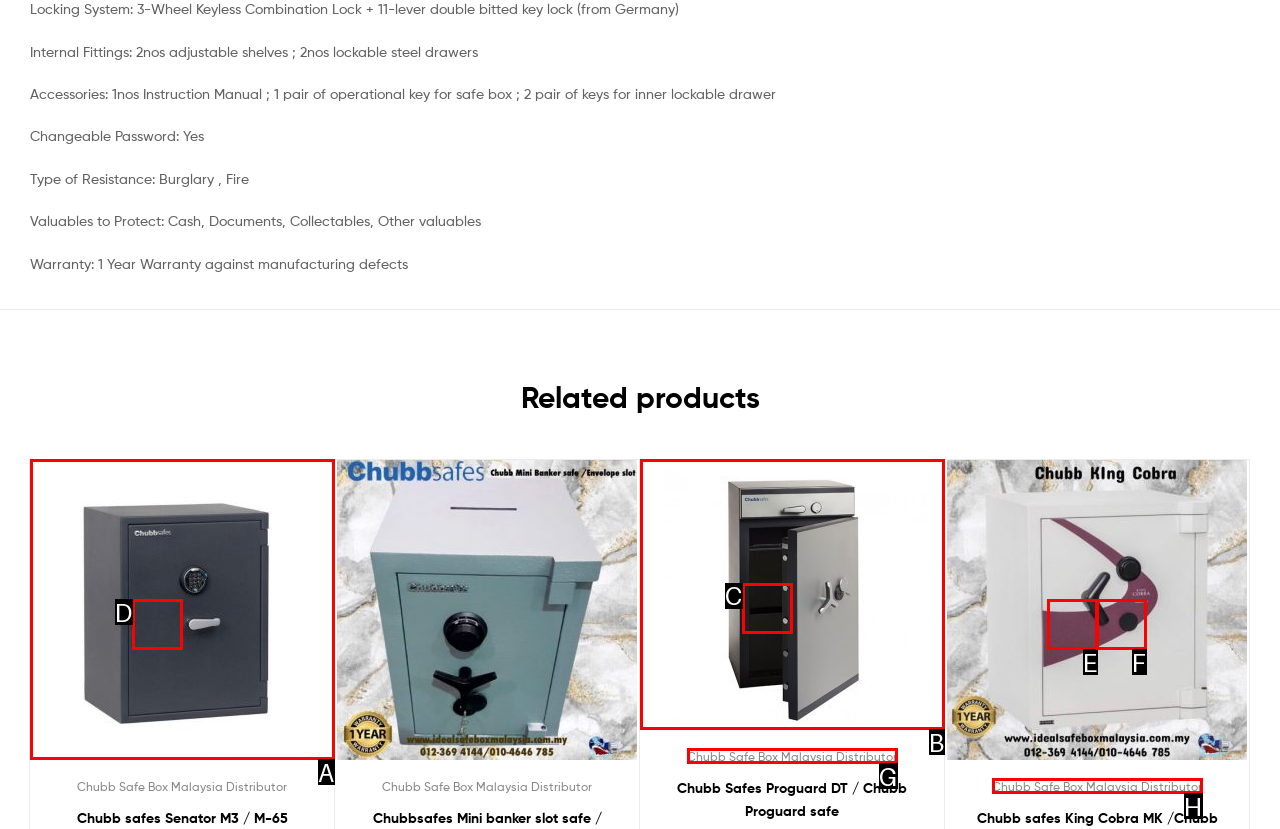From the available choices, determine which HTML element fits this description: Chubb Safe Box Malaysia Distributor Respond with the correct letter.

H